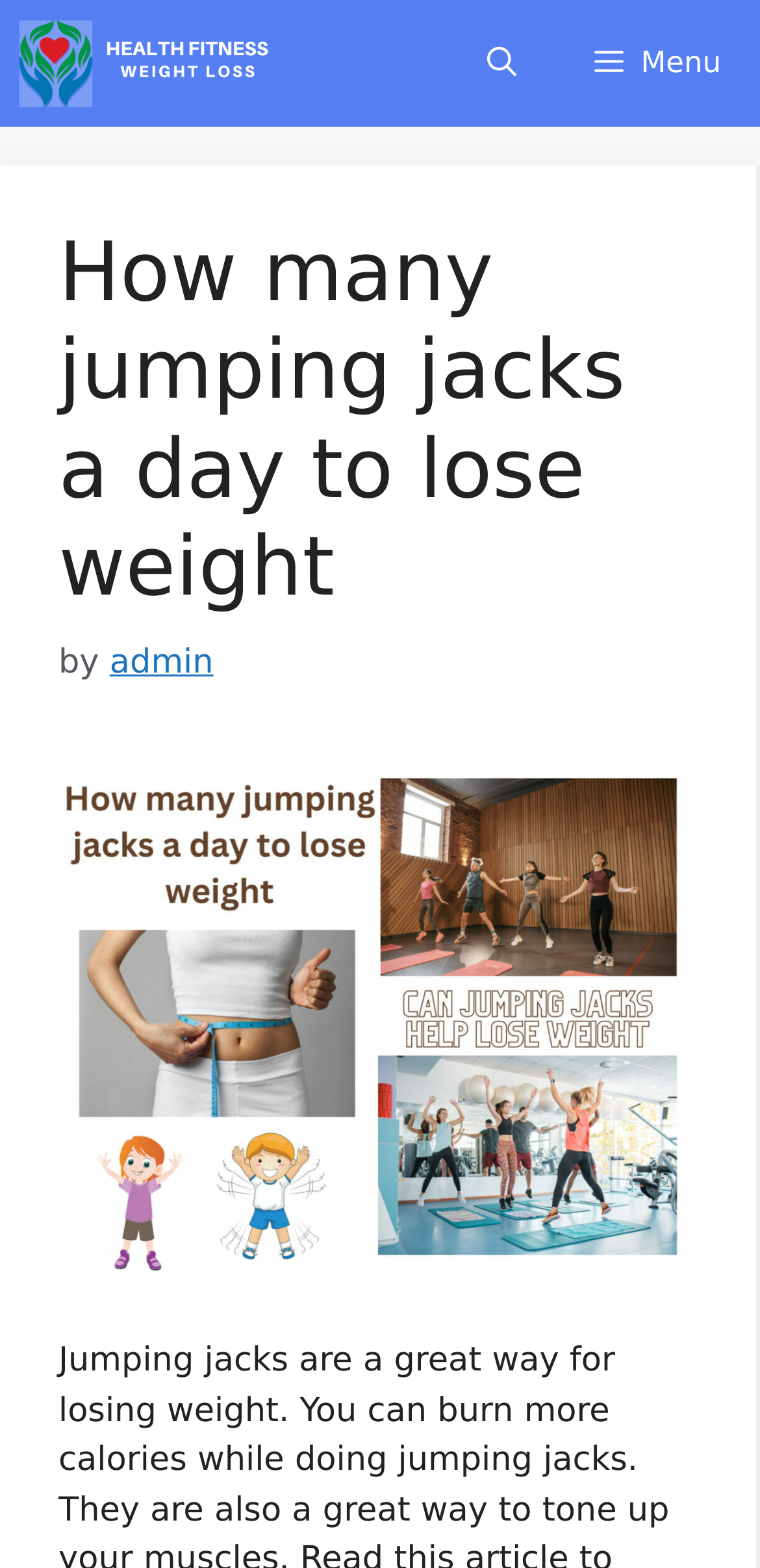Please determine the heading text of this webpage.

How many jumping jacks a day to lose weight